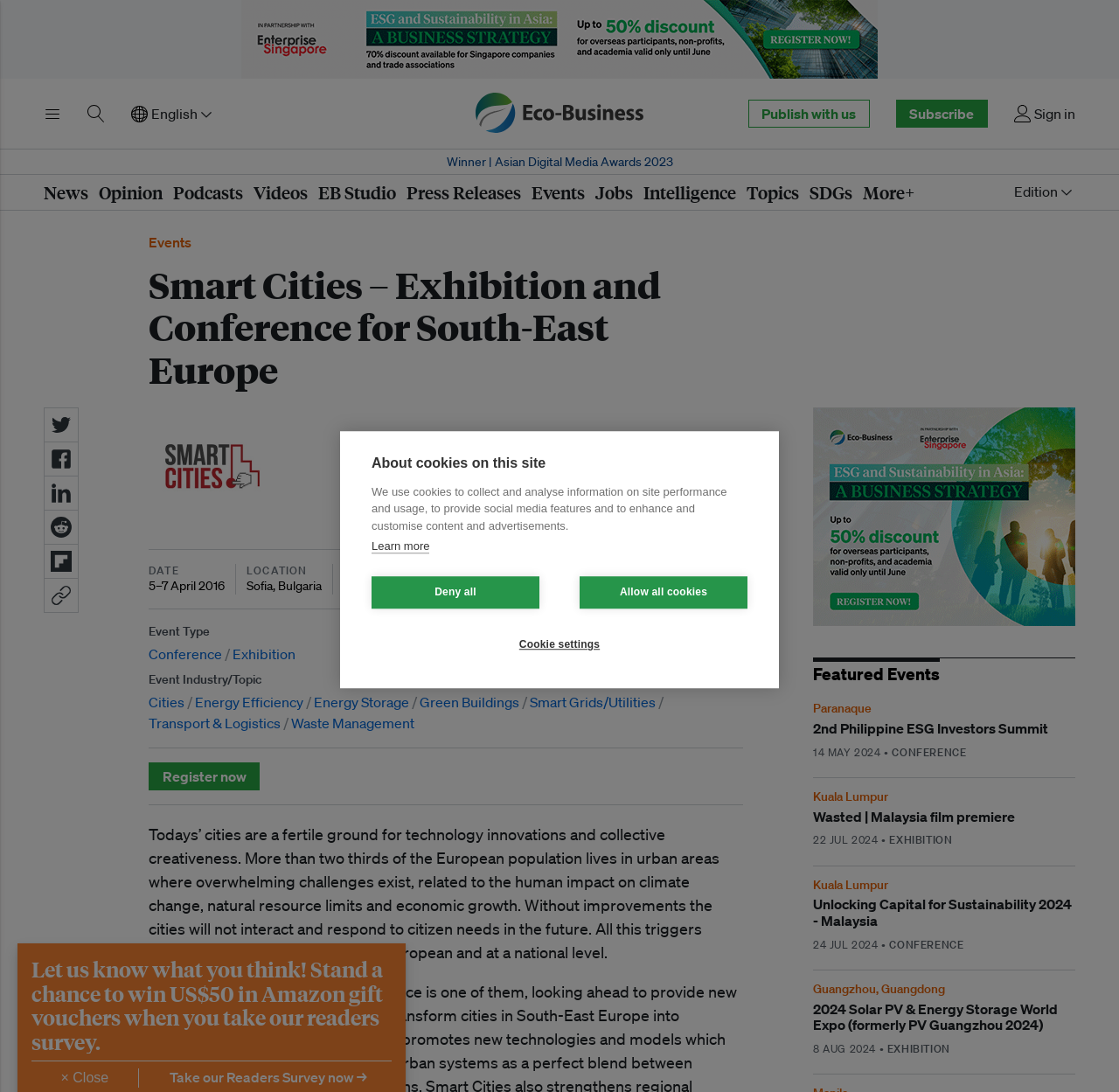Identify the bounding box of the HTML element described here: "About Us". Provide the coordinates as four float numbers between 0 and 1: [left, top, right, bottom].

None